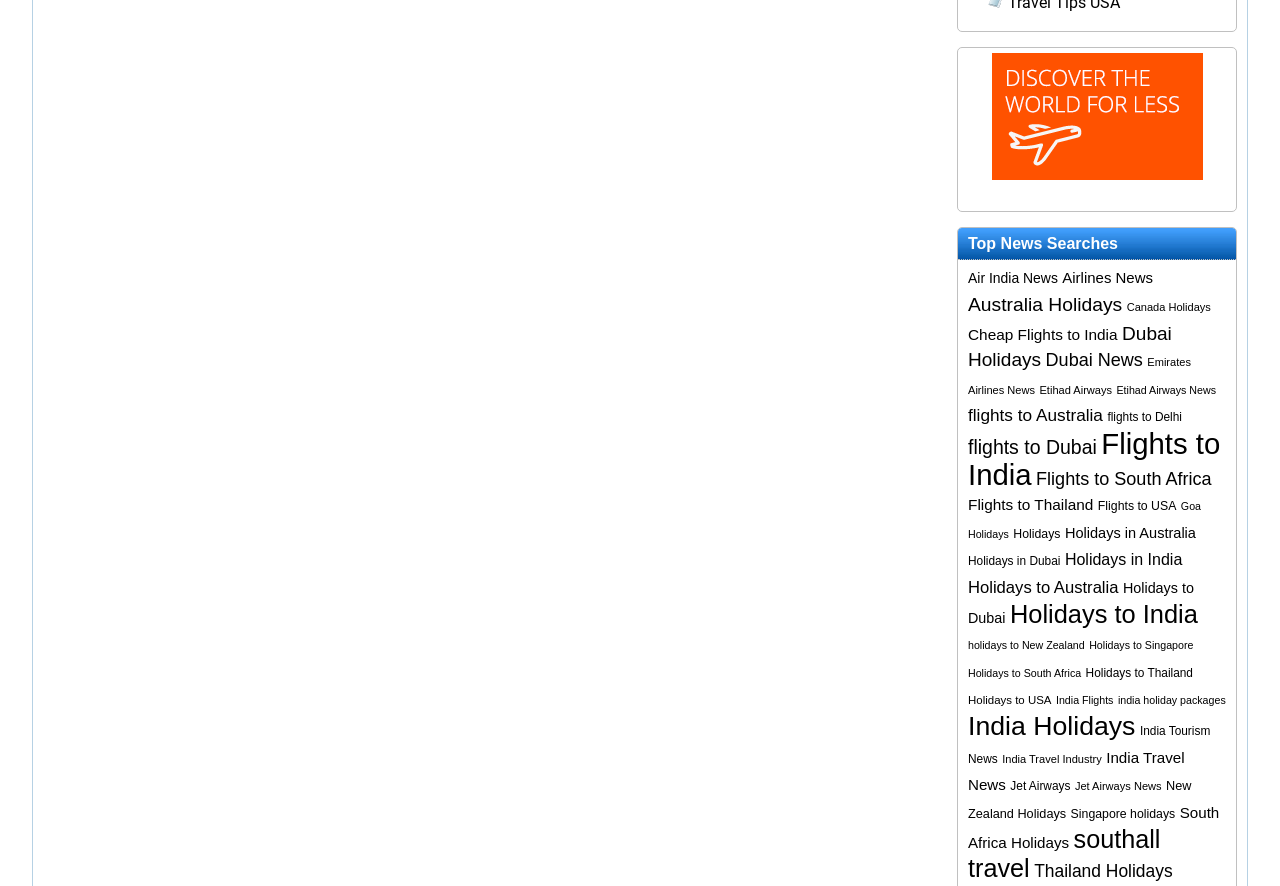Find and specify the bounding box coordinates that correspond to the clickable region for the instruction: "explore Australia Holidays".

[0.756, 0.332, 0.877, 0.356]